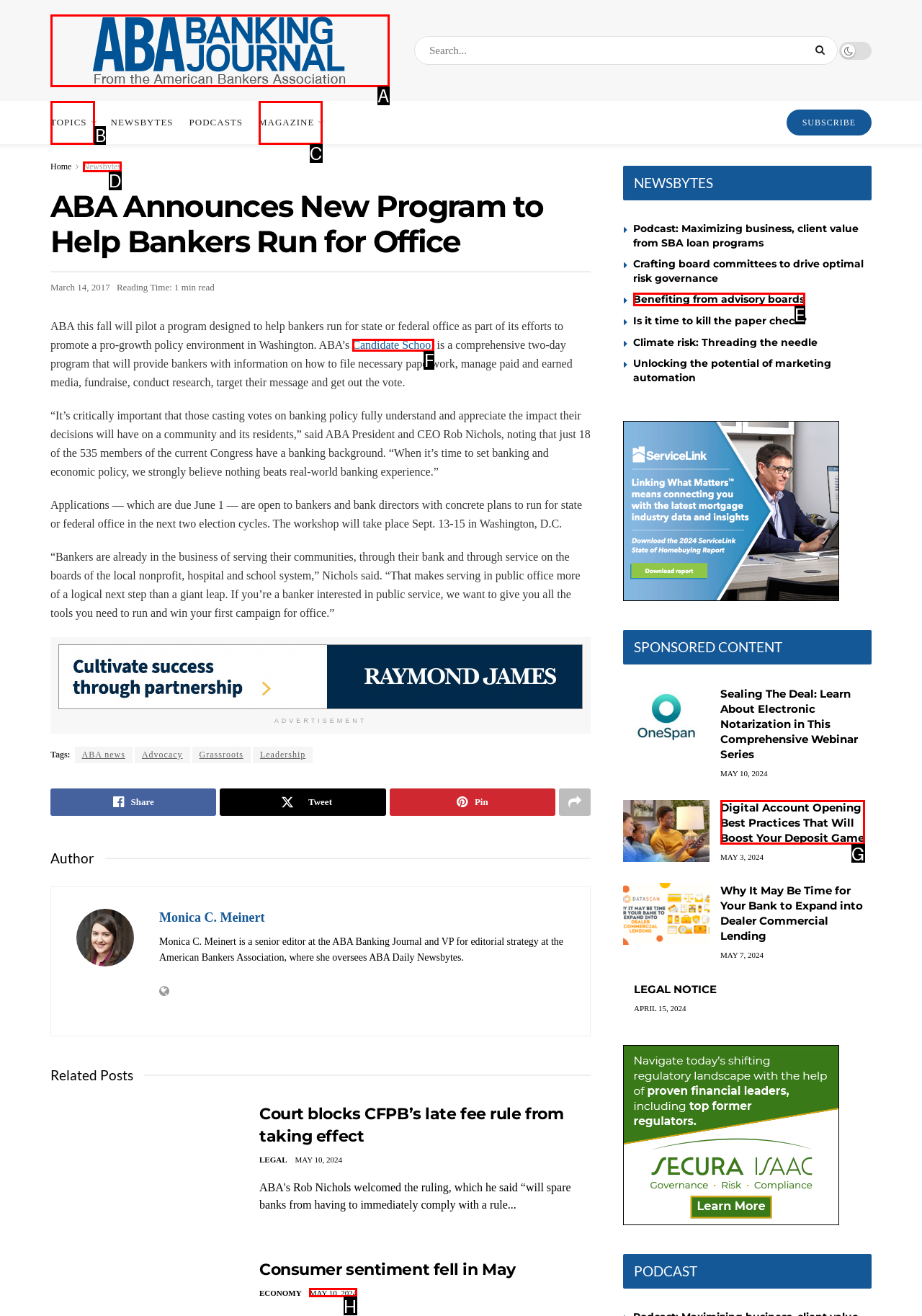Select the option that corresponds to the description: Benefiting from advisory boards
Respond with the letter of the matching choice from the options provided.

E